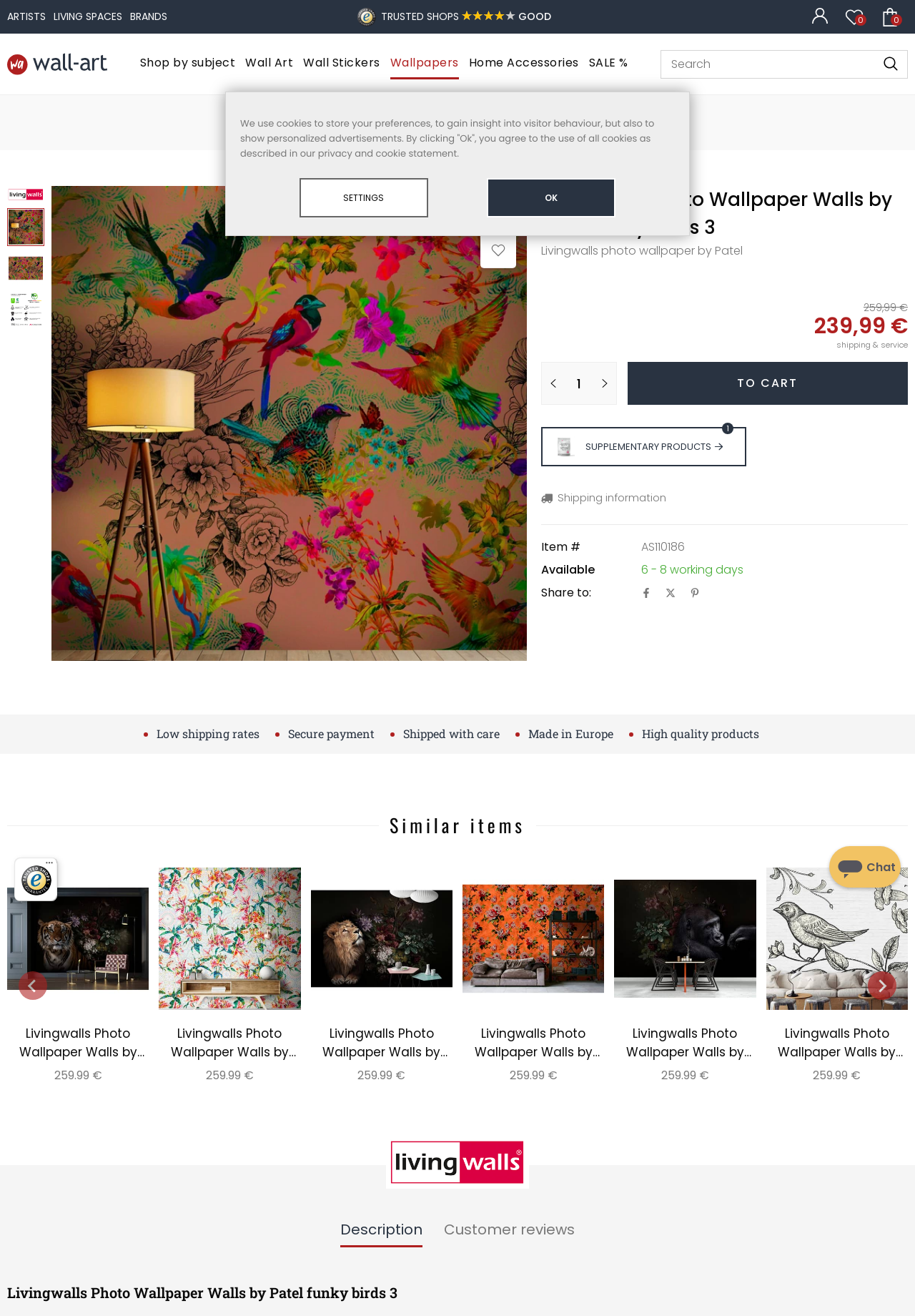Offer a meticulous description of the webpage's structure and content.

This webpage is about a specific product, "Livingwalls Photo Wallpaper Walls by Patel funky birds 3", which is a type of wall art. At the top of the page, there is a notification bar with a message about cookies and a "SETTINGS" and "OK" button. Below this, there are several navigation links, including "ARTISTS", "LIVING SPACES", "BRANDS", and "TRUSTED SHOPS GOOD".

On the left side of the page, there is a vertical menu with links to different categories, such as "Shop by subject", "Wall Art", "Wall Stickers", and "Home Accessories". There is also a search box at the top right corner of the page.

The main content of the page is a carousel featuring the product, with three slides. Each slide has an image of the product and a link to the product page. Below the carousel, there is a section with the product title, description, and price. The price is €239.99, with a strikethrough original price of €259.99.

There are also several buttons and links on this section, including "TO CART", "shipping & service", and "SUPPLEMENTARY PRODUCTS". Additionally, there is a section with product details, such as the item number, availability, and shipping information.

At the bottom of the page, there are several sections with additional information, including a list of benefits, such as "Low shipping rates", "Secure payment", and "High quality products". There is also a section with similar items and a heading that says "Similar items".